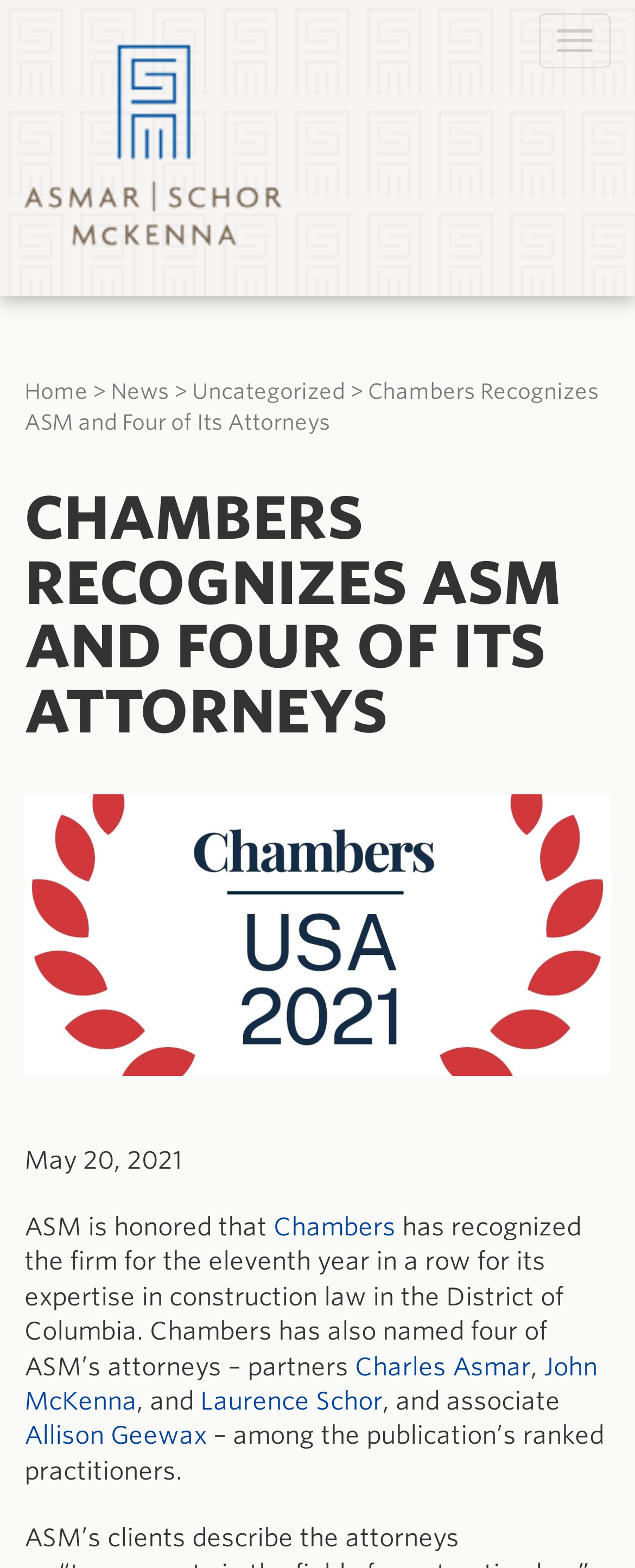Given the description: "title="The Practice of Solutions"", determine the bounding box coordinates of the UI element. The coordinates should be formatted as four float numbers between 0 and 1, [left, top, right, bottom].

[0.0, 0.0, 0.482, 0.188]